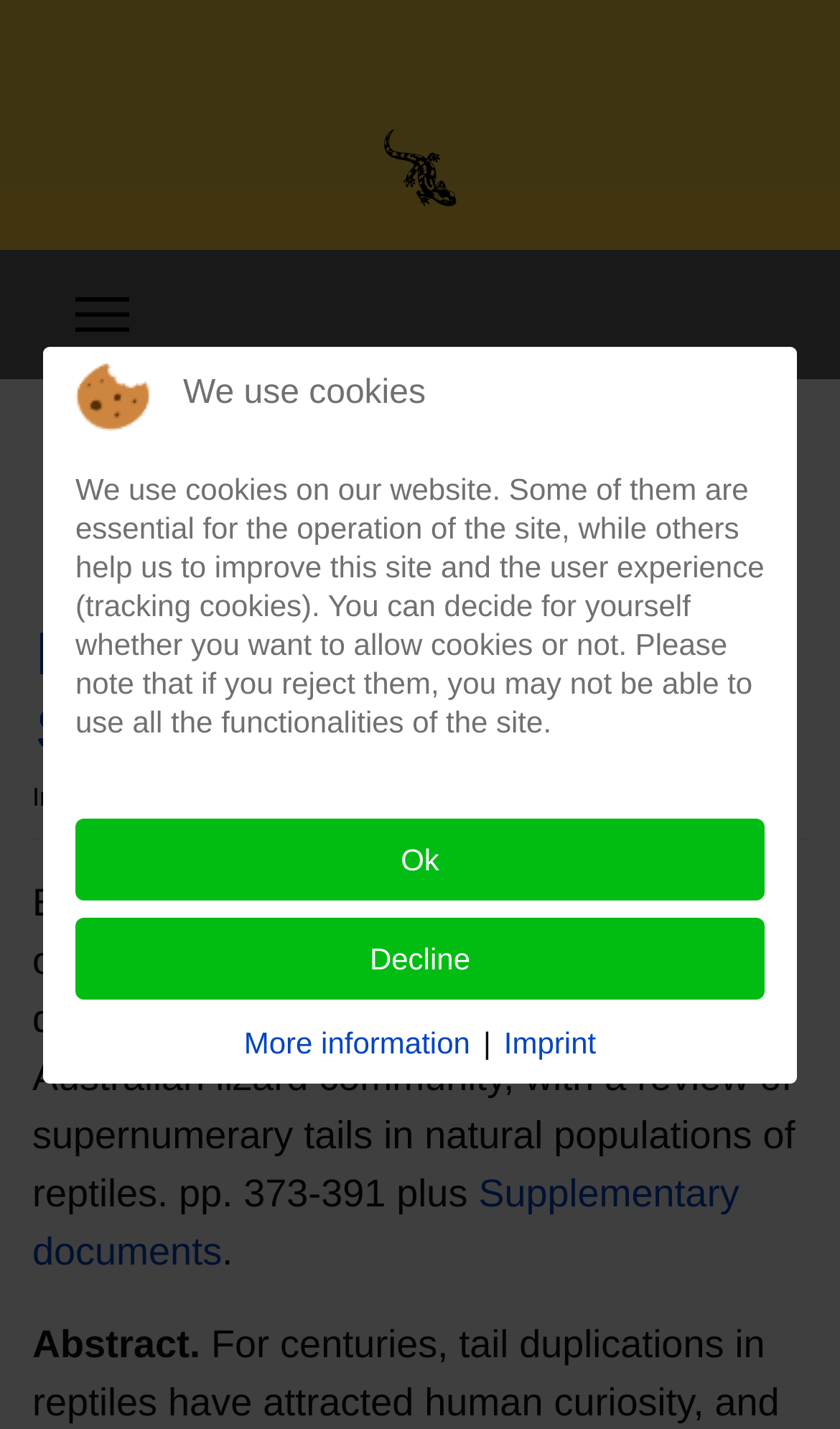In which year was the article published?
Please answer the question with as much detail and depth as you can.

The year of publication can be found in the static text element that says 'Issues 2020'. This text is located near the top of the webpage.